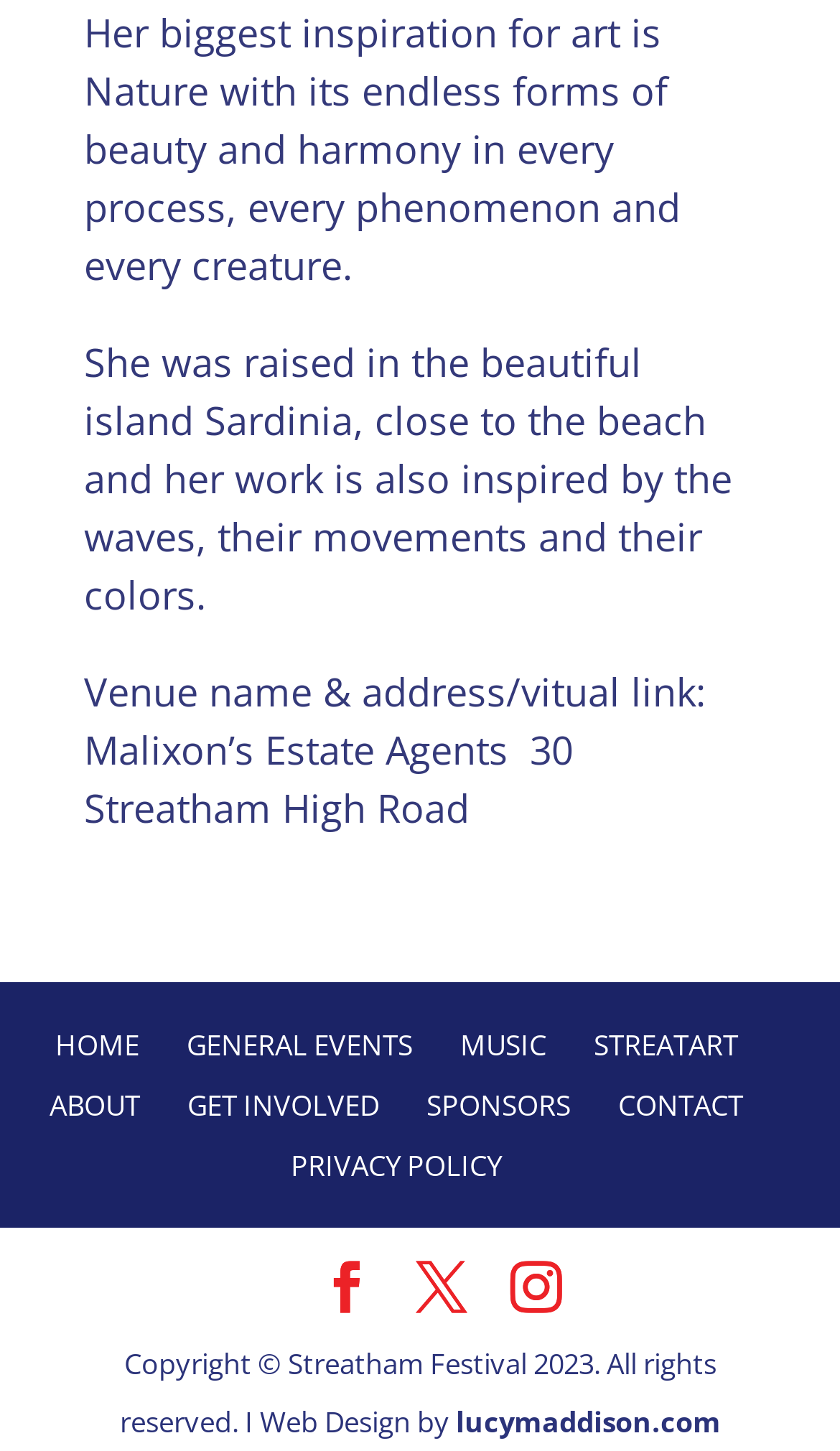Provide a one-word or short-phrase answer to the question:
How many links are in the navigation menu?

9